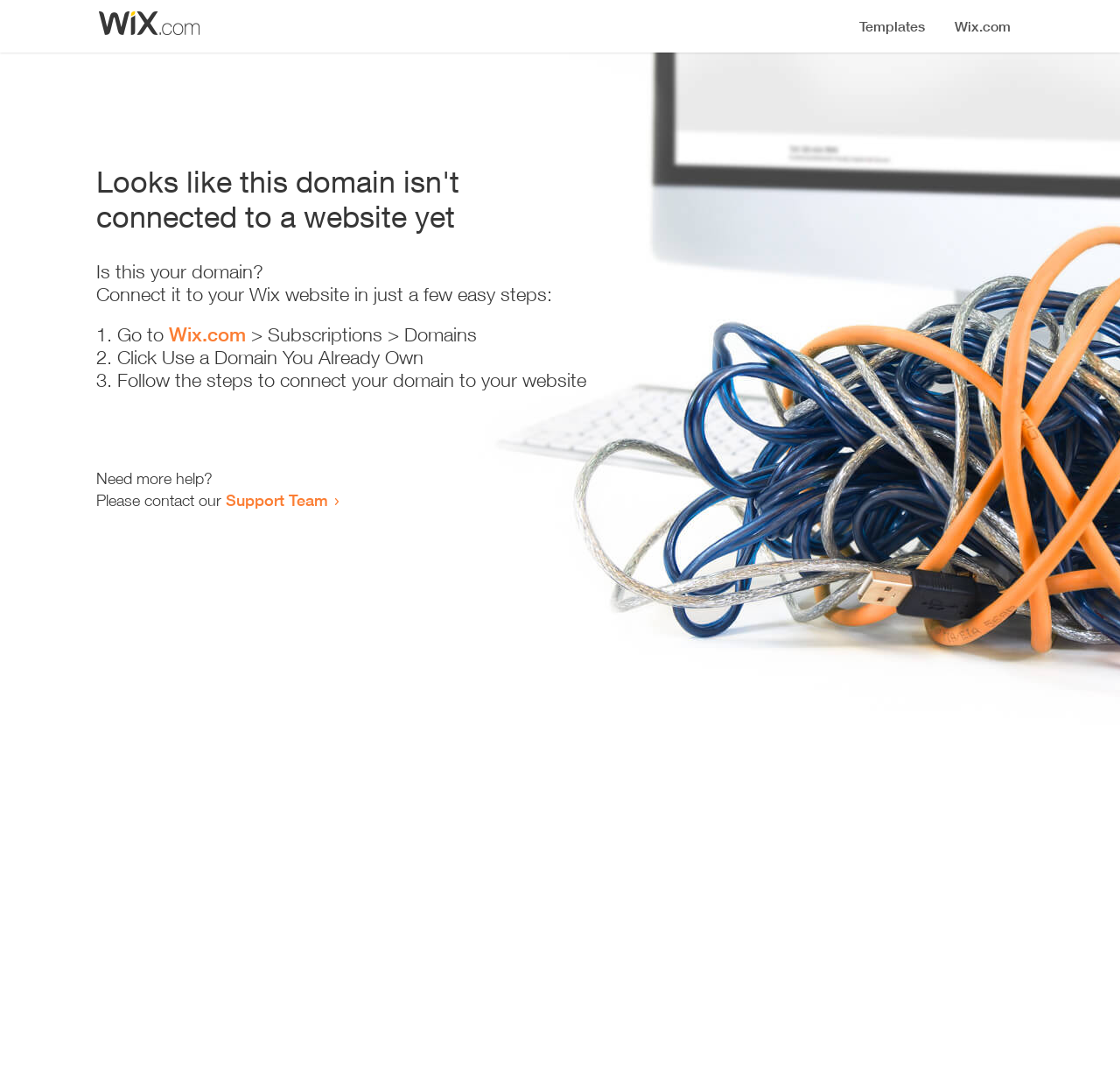Where can I get more help?
Look at the screenshot and give a one-word or phrase answer.

Support Team